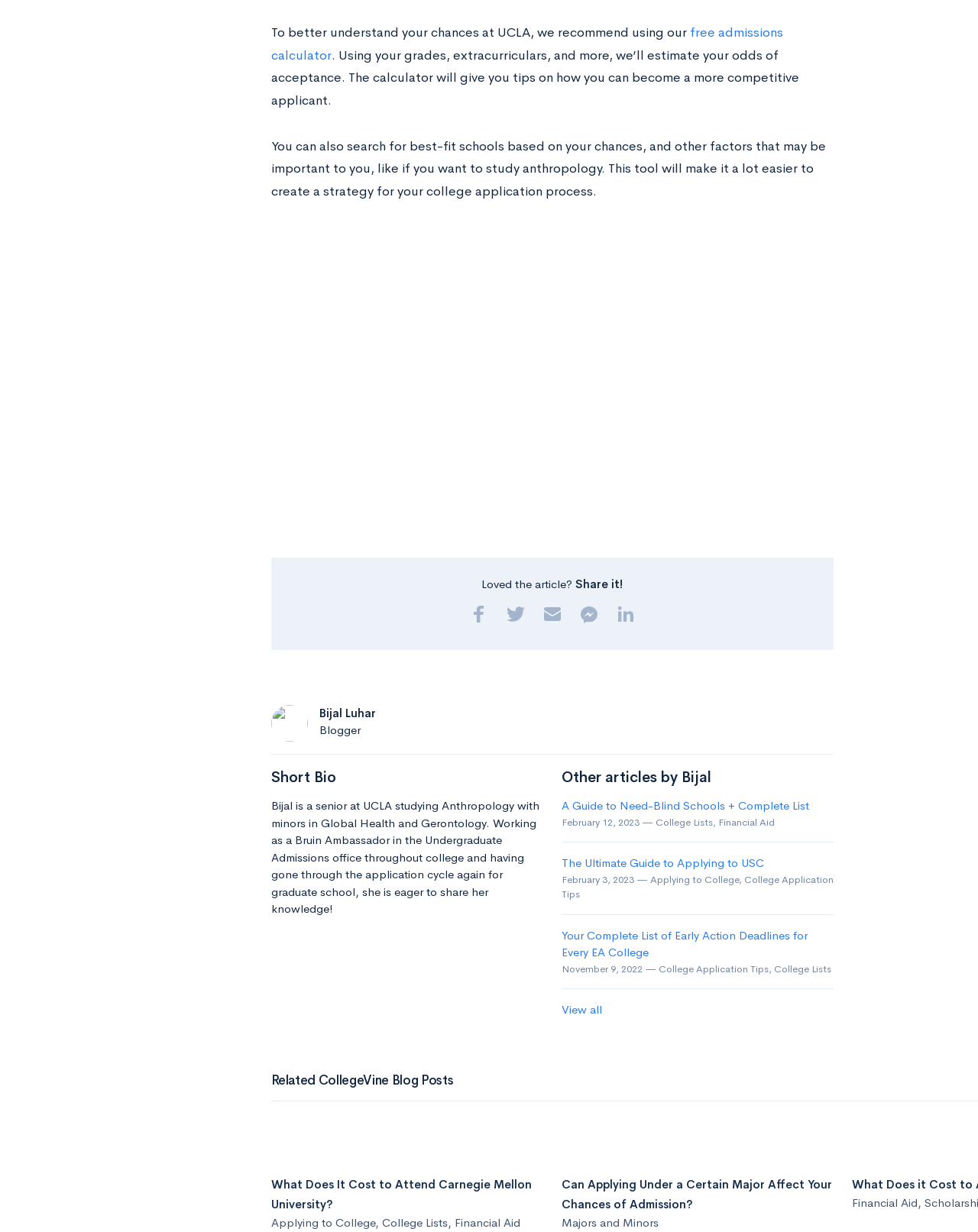Respond to the question below with a single word or phrase: What is the author's major at UCLA?

Anthropology